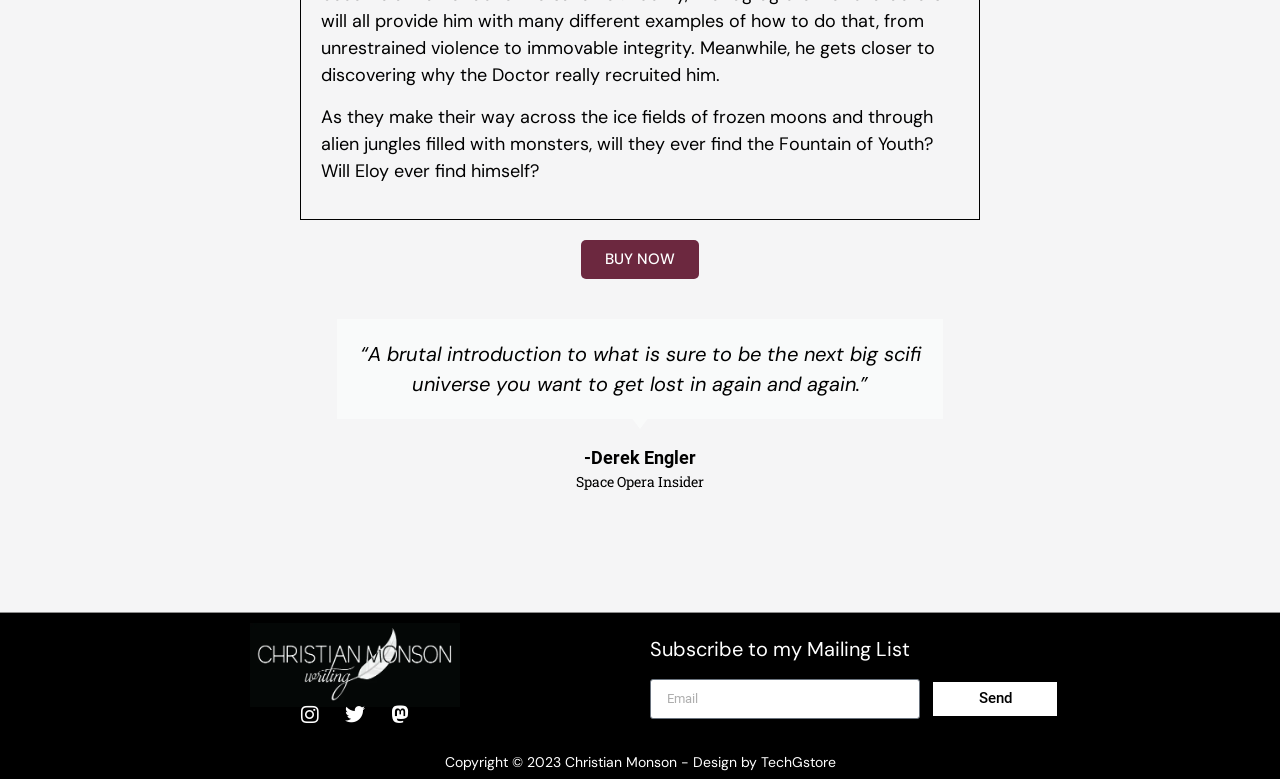What is the text above the 'BUY NOW' button?
Give a one-word or short phrase answer based on the image.

As they make their way across the ice fields of frozen moons and through alien jungles filled with monsters, will they ever find the Fountain of Youth? Will Eloy ever find himself?